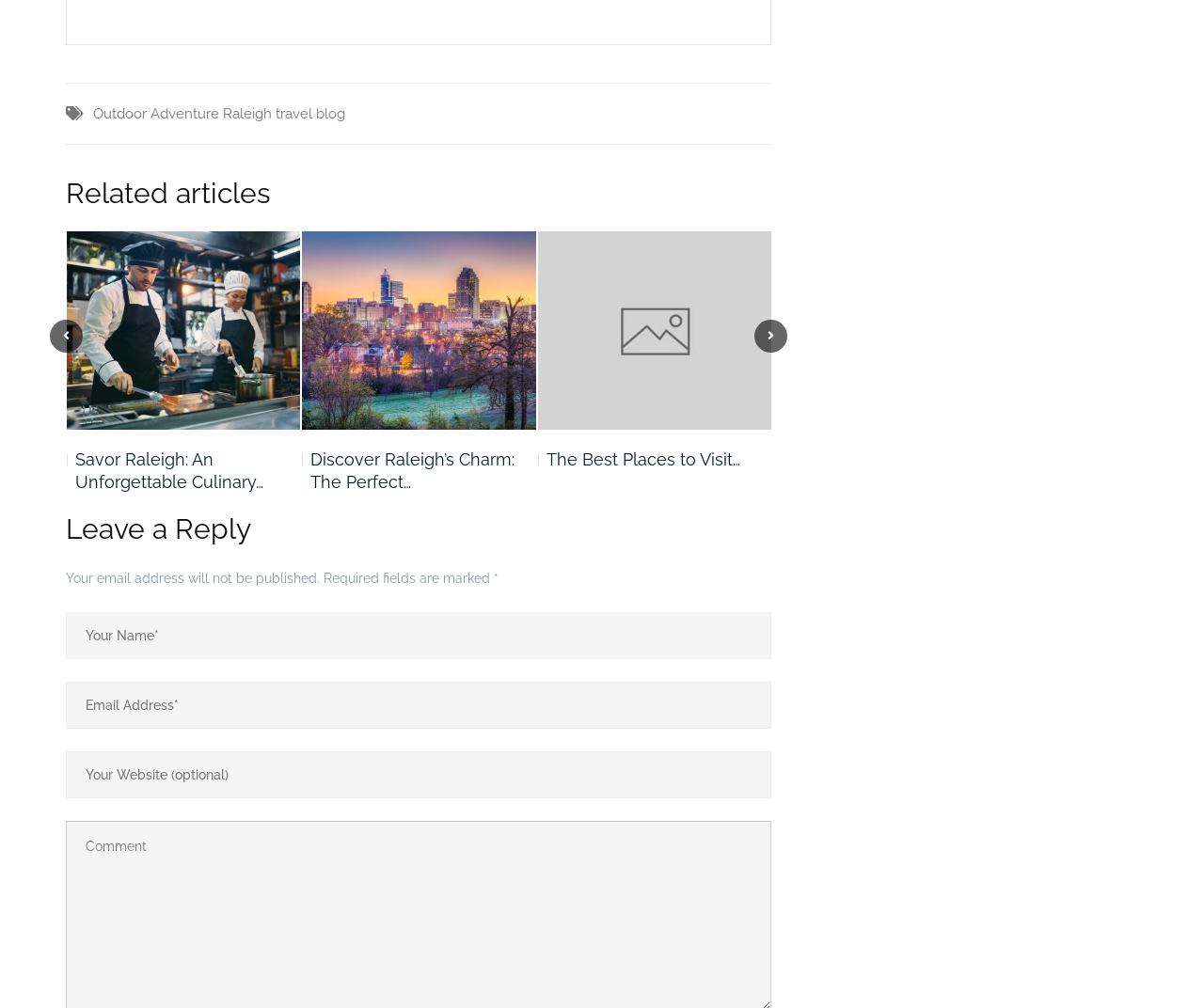Determine the bounding box coordinates of the clickable region to execute the instruction: "Leave a reply". The coordinates should be four float numbers between 0 and 1, denoted as [left, top, right, bottom].

[0.055, 0.509, 0.641, 0.54]